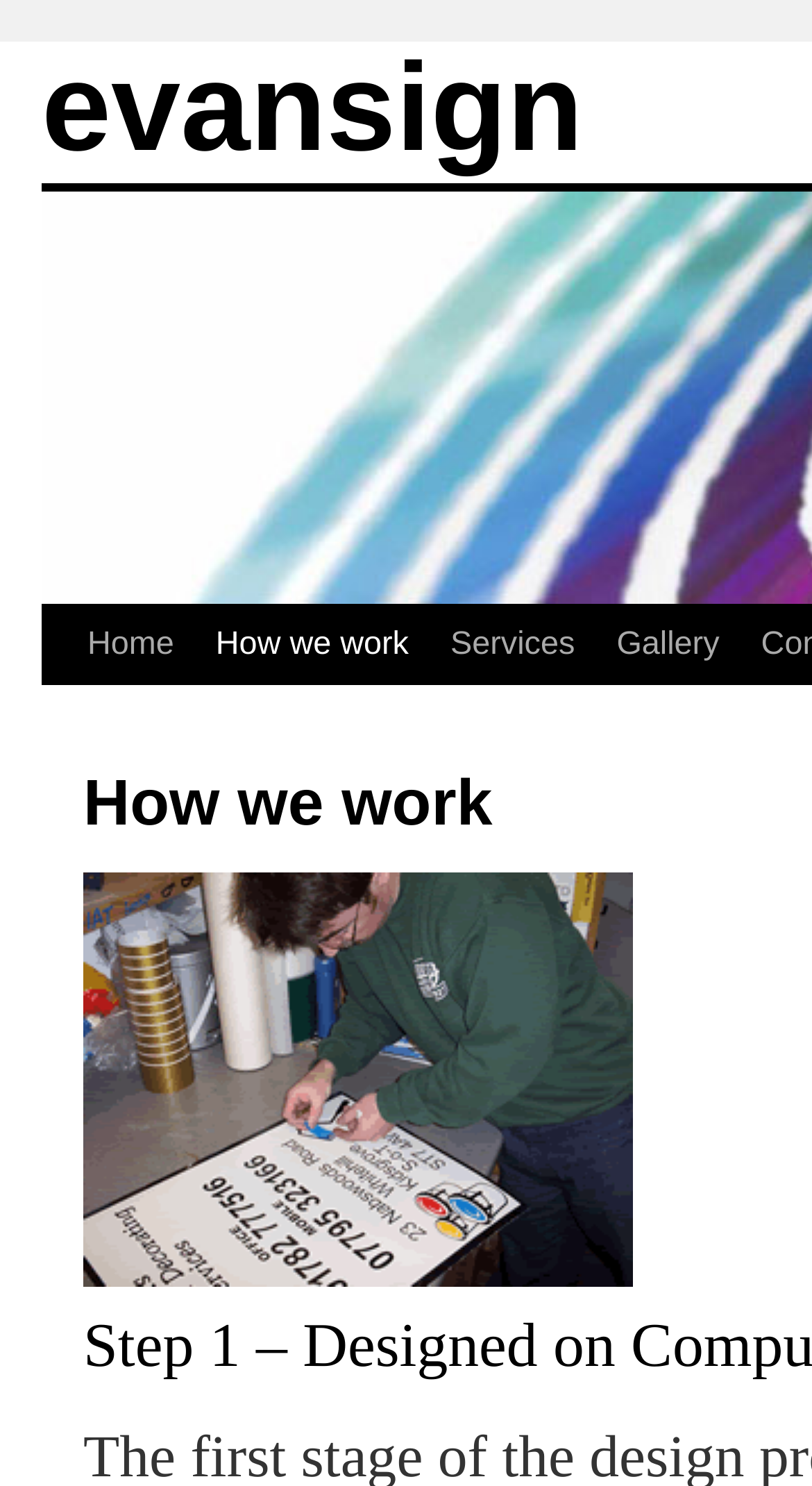Find the bounding box coordinates corresponding to the UI element with the description: "Hilf mit!". The coordinates should be formatted as [left, top, right, bottom], with values as floats between 0 and 1.

None